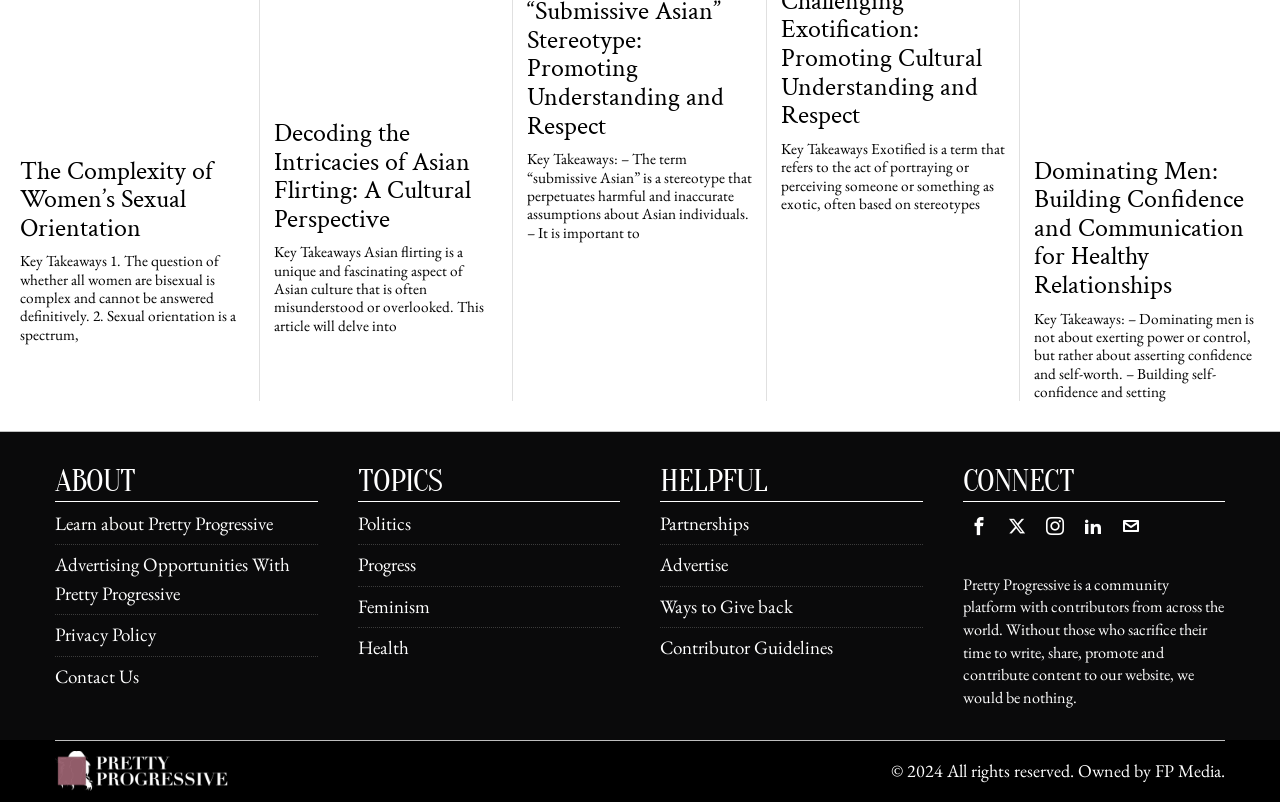What is the purpose of the 'Dominating Men' article?
Please provide a comprehensive answer based on the visual information in the image.

The 'Dominating Men' article has a key takeaway that mentions building self-confidence and setting boundaries, which implies that the purpose of the article is to help individuals build confidence and communication skills for healthy relationships.